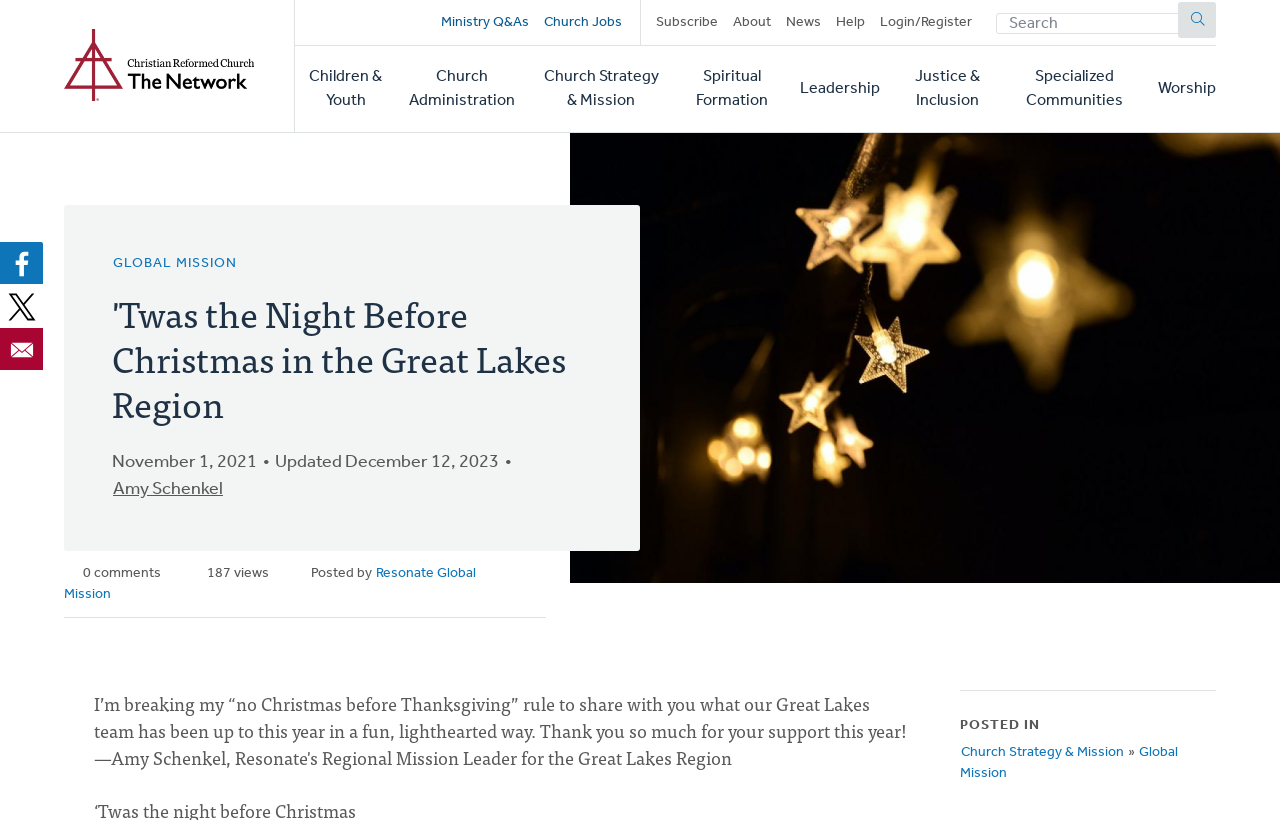What is the date this article was updated?
Answer briefly with a single word or phrase based on the image.

December 12, 2023